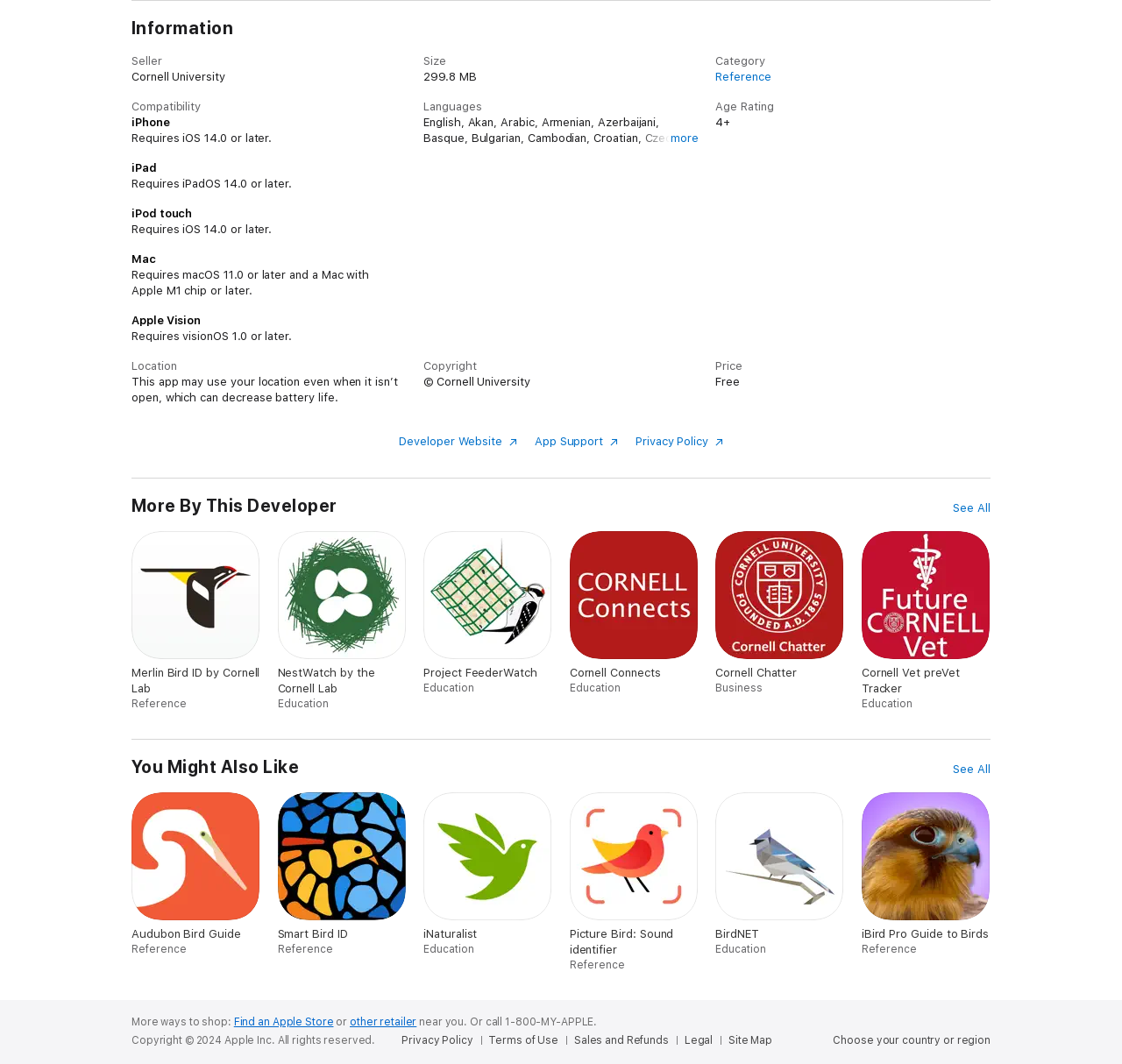Identify the bounding box coordinates of the part that should be clicked to carry out this instruction: "Read privacy policy".

[0.566, 0.408, 0.644, 0.421]